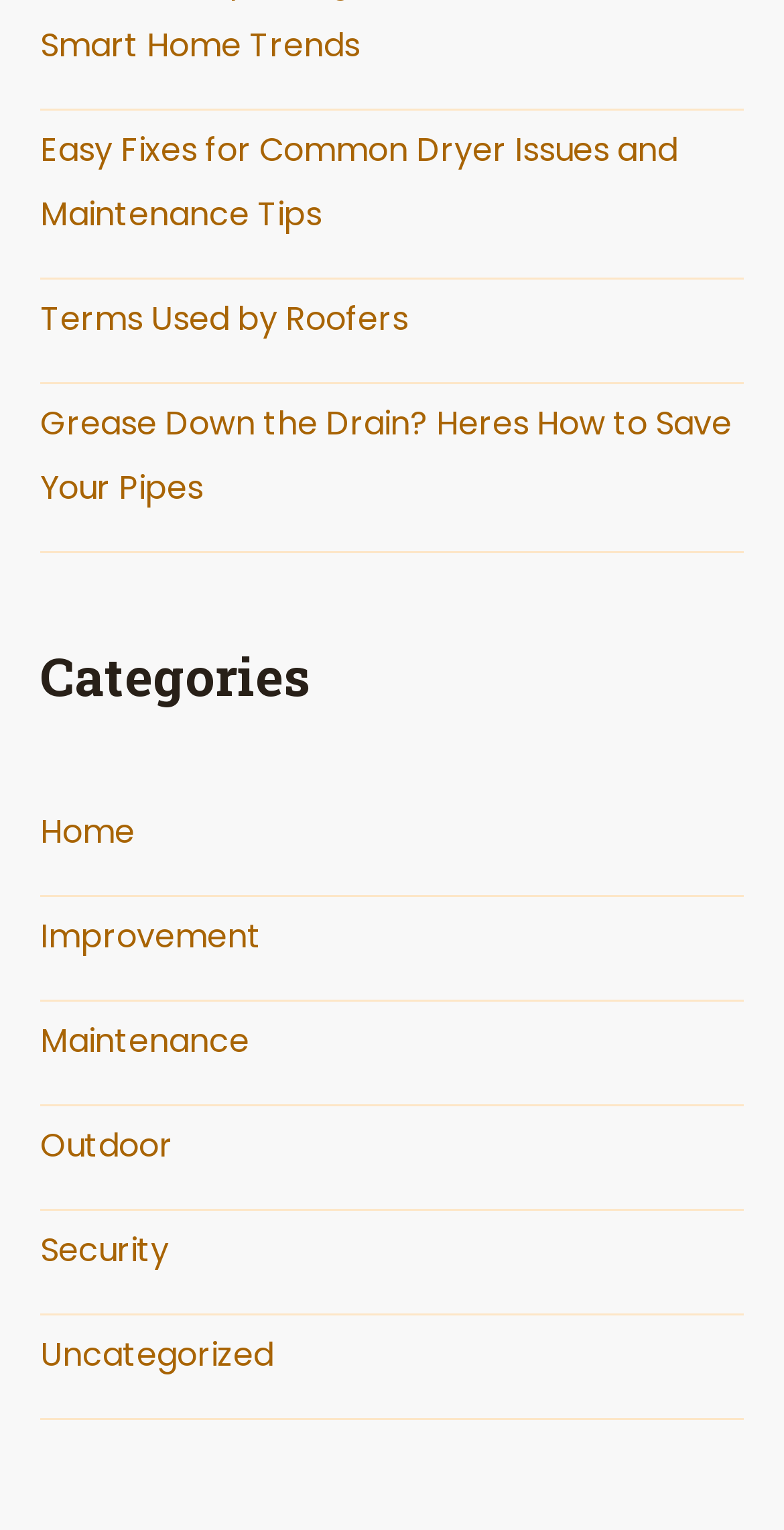Please identify the bounding box coordinates of where to click in order to follow the instruction: "Read about easy fixes for common dryer issues".

[0.051, 0.082, 0.864, 0.154]